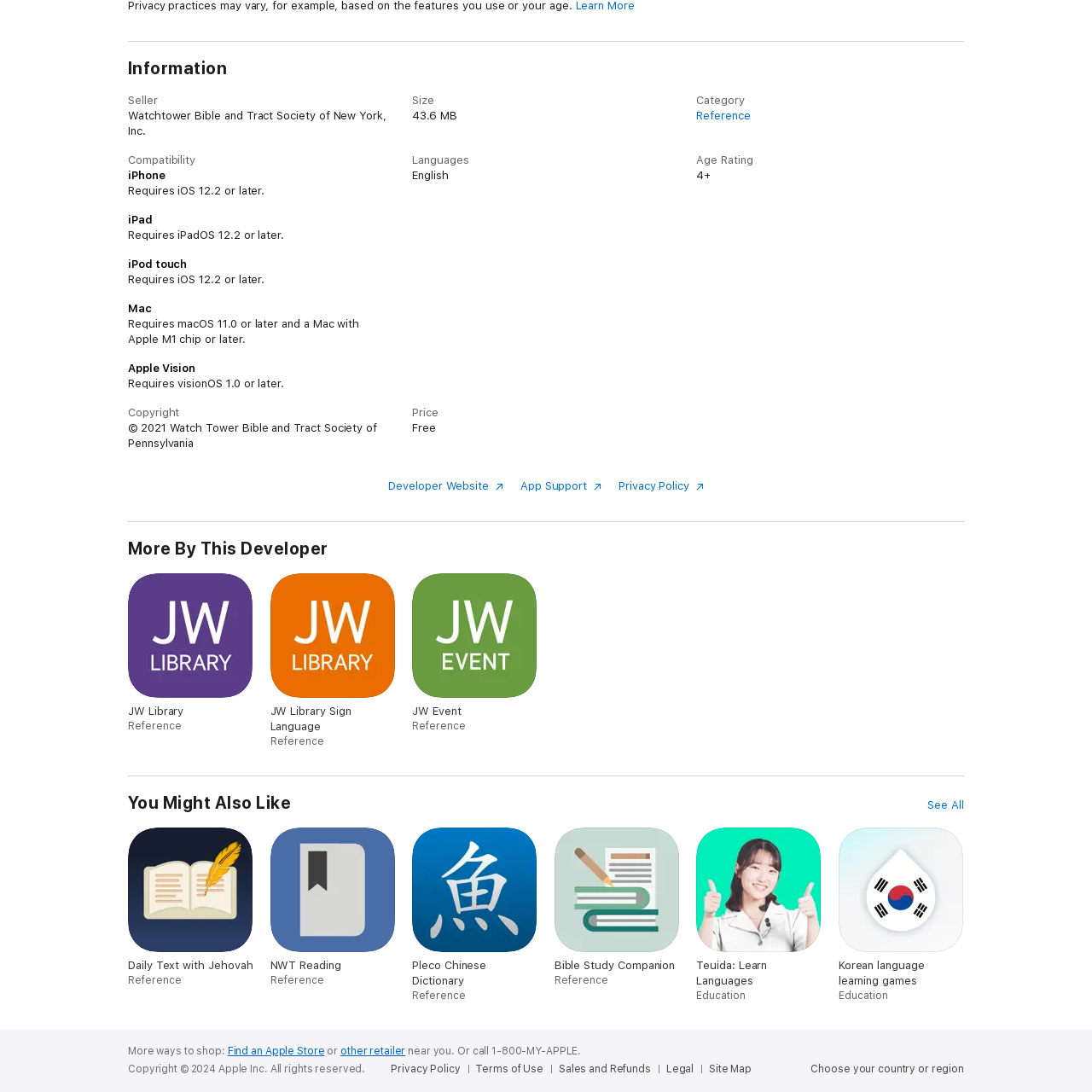From the image, can you give a detailed response to the question below:
What is the size of this item?

I found the answer by looking at the 'Size' description list term and its corresponding detail, which is '43.6 MB'.